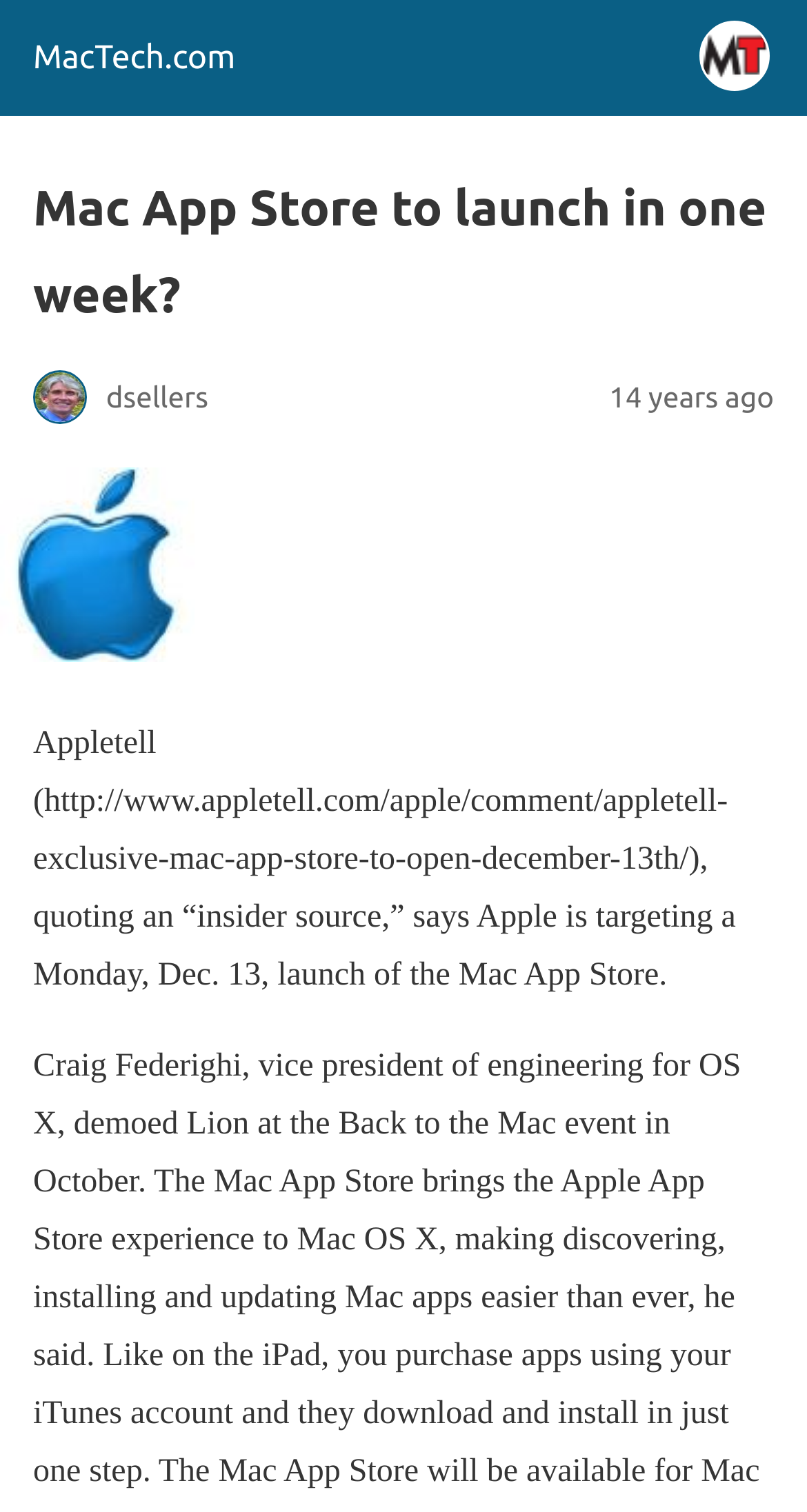Determine the main heading text of the webpage.

Mac App Store to launch in one week?